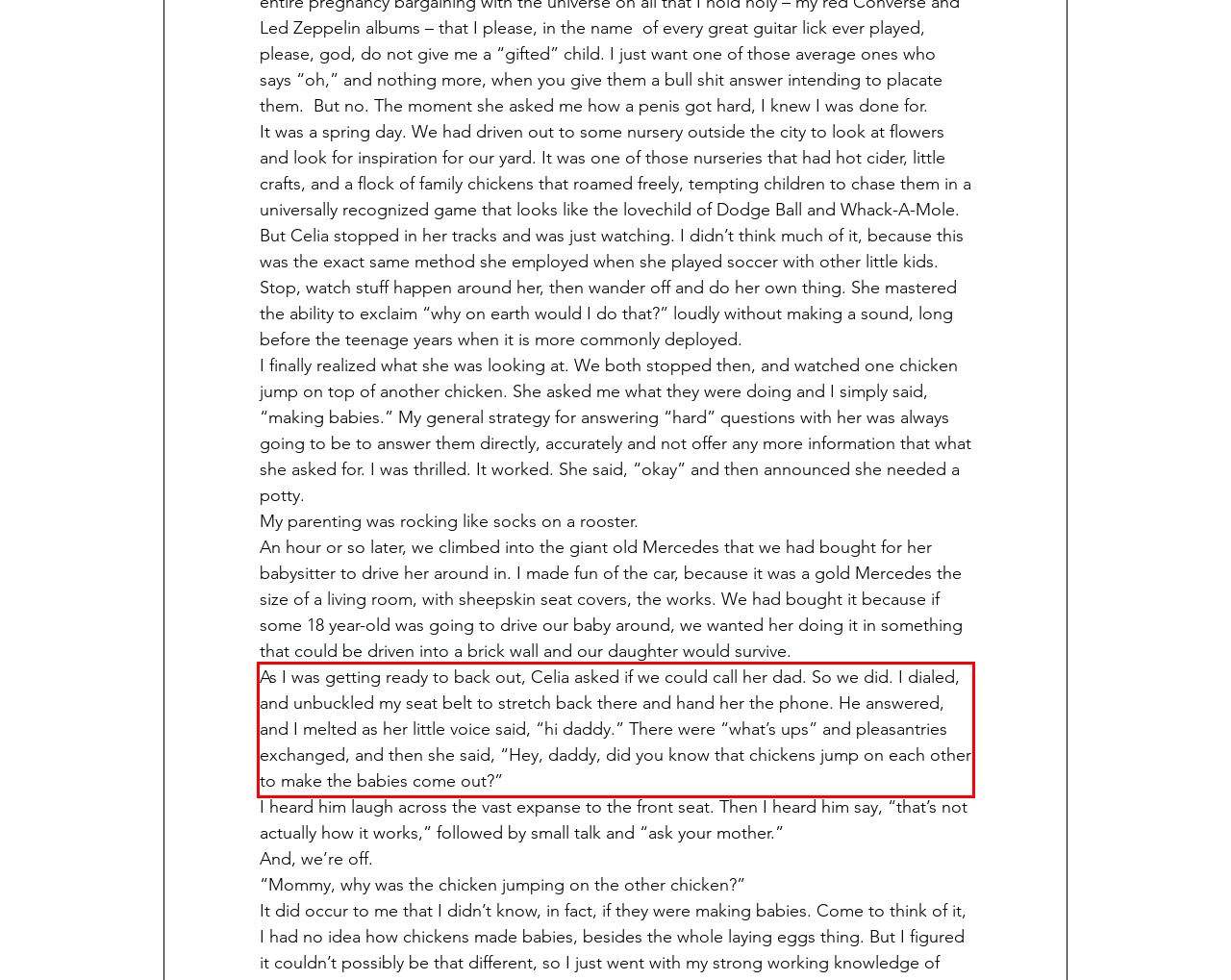Please extract the text content within the red bounding box on the webpage screenshot using OCR.

As I was getting ready to back out, Celia asked if we could call her dad. So we did. I dialed, and unbuckled my seat belt to stretch back there and hand her the phone. He answered, and I melted as her little voice said, “hi daddy.” There were “what’s ups” and pleasantries exchanged, and then she said, “Hey, daddy, did you know that chickens jump on each other to make the babies come out?”